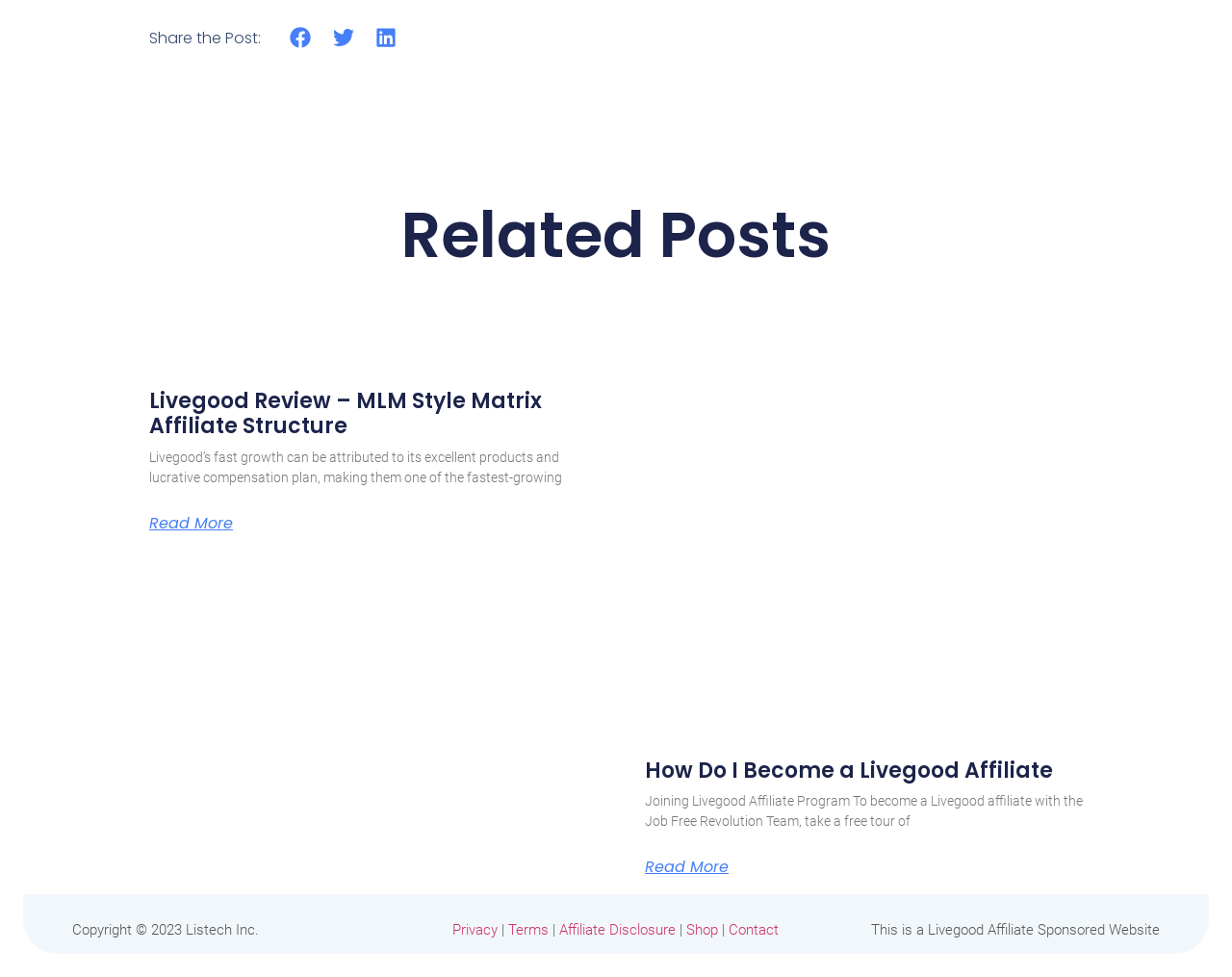Using the information in the image, give a detailed answer to the following question: How many links are there in the footer section?

The footer section of the webpage has five links, namely 'Privacy', 'Terms', 'Affiliate Disclosure', 'Shop', and 'Contact', which provide additional information about the website and its policies.